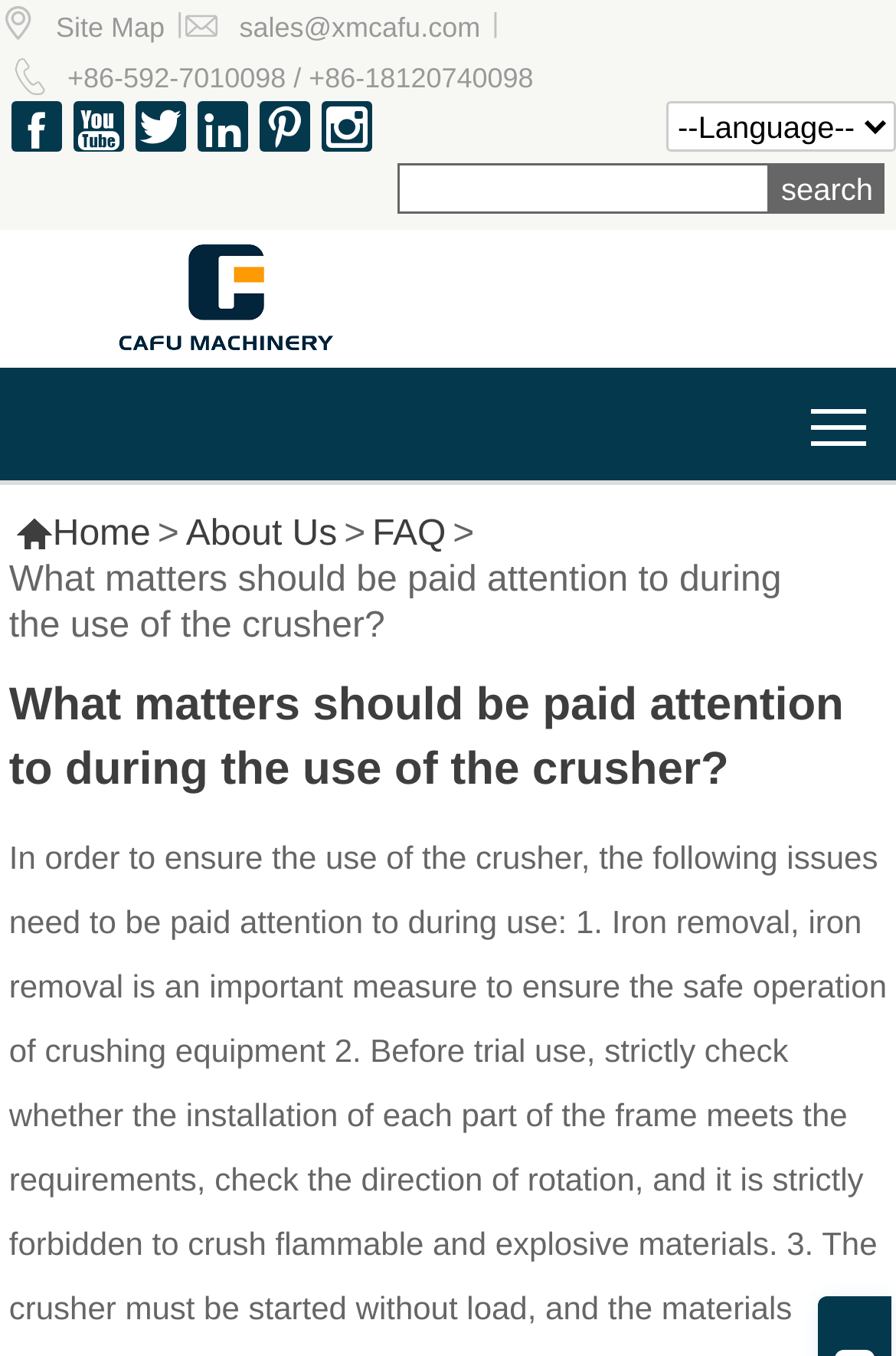What is the purpose of the search bar?
Look at the image and respond with a one-word or short-phrase answer.

Search the website